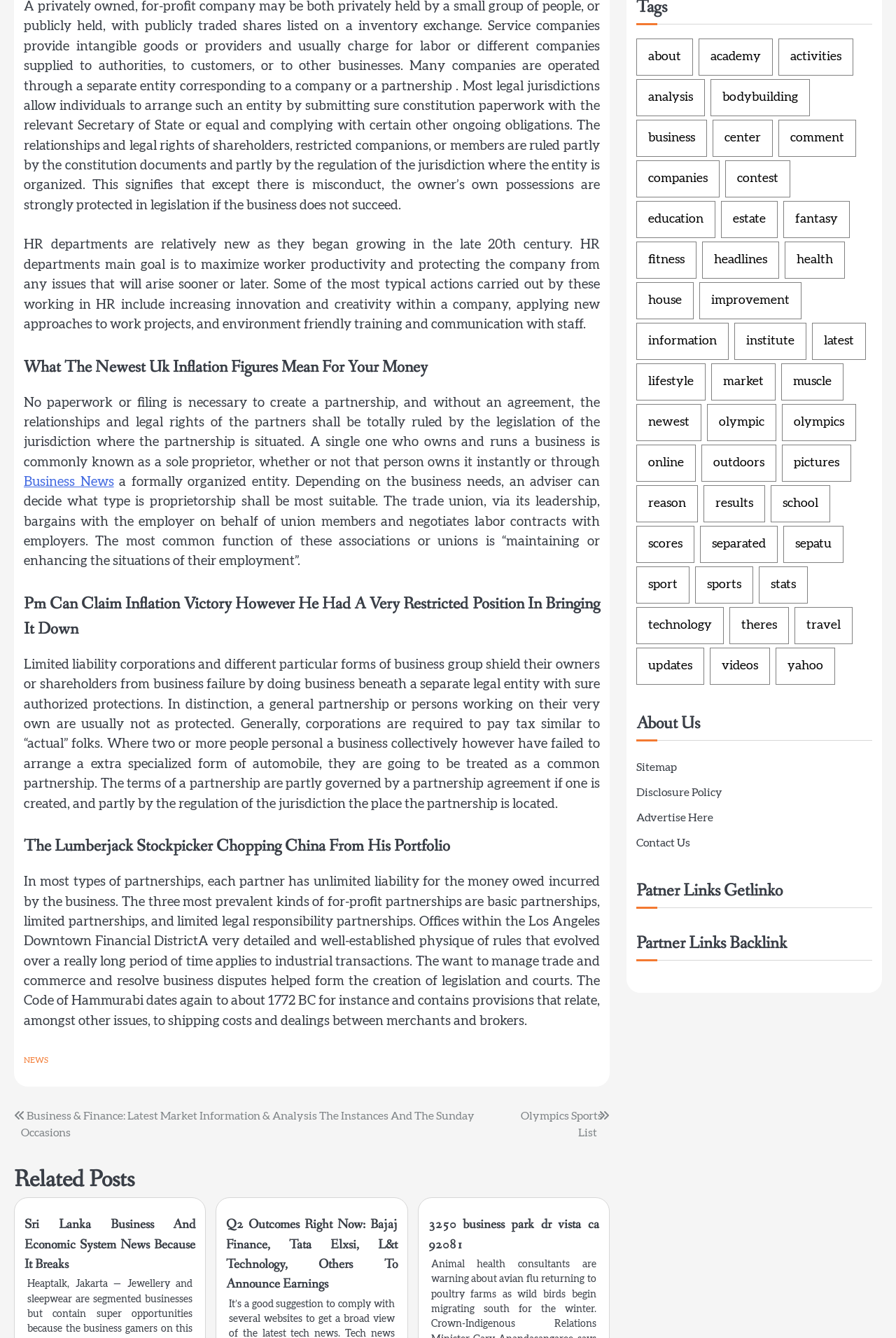Identify the bounding box of the UI component described as: "Olympics Sports List".

[0.581, 0.83, 0.673, 0.851]